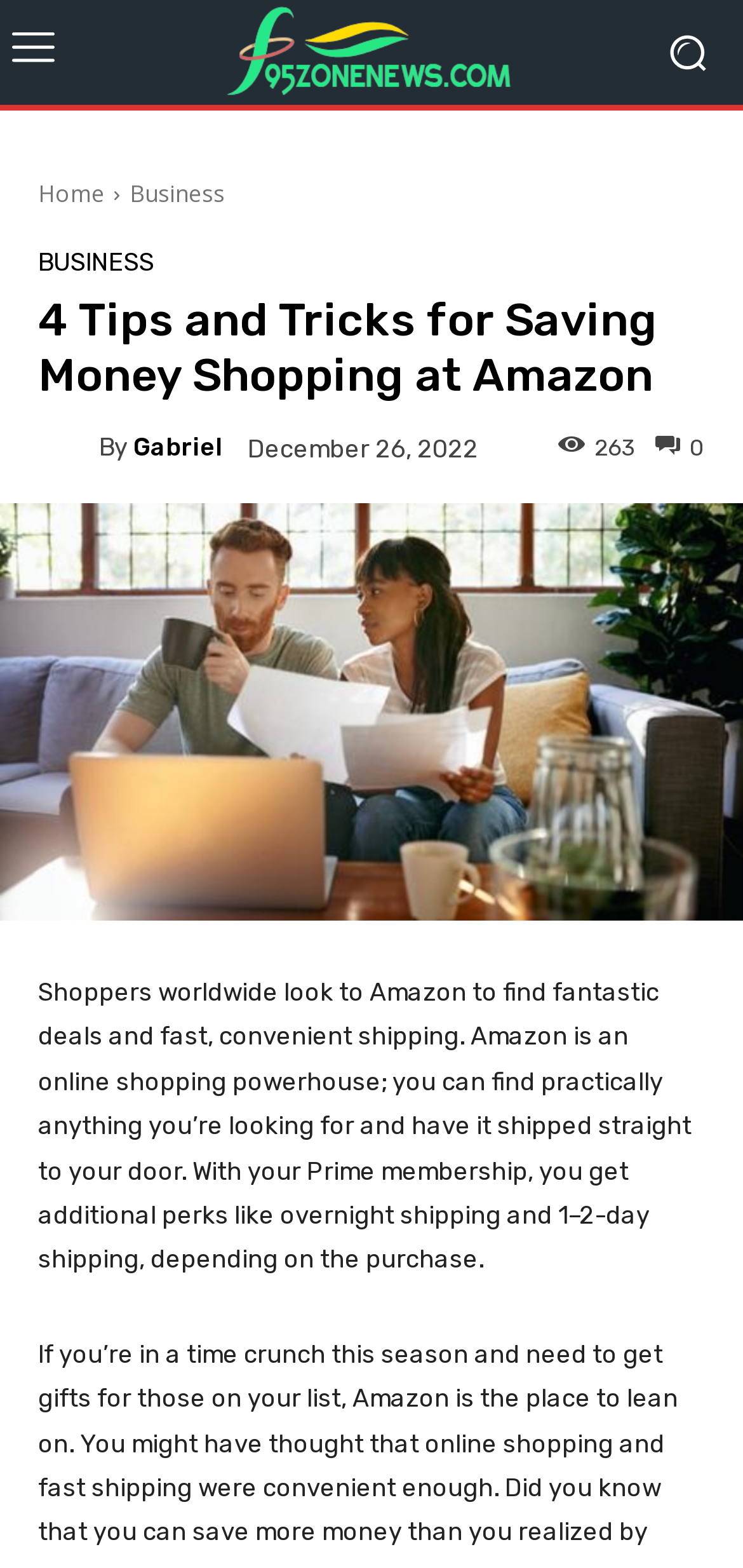Utilize the details in the image to give a detailed response to the question: What is the main topic of this article?

The main topic of this article is about saving money while shopping on Amazon, as indicated by the article title '4 Tips and Tricks for Saving Money Shopping at Amazon'.